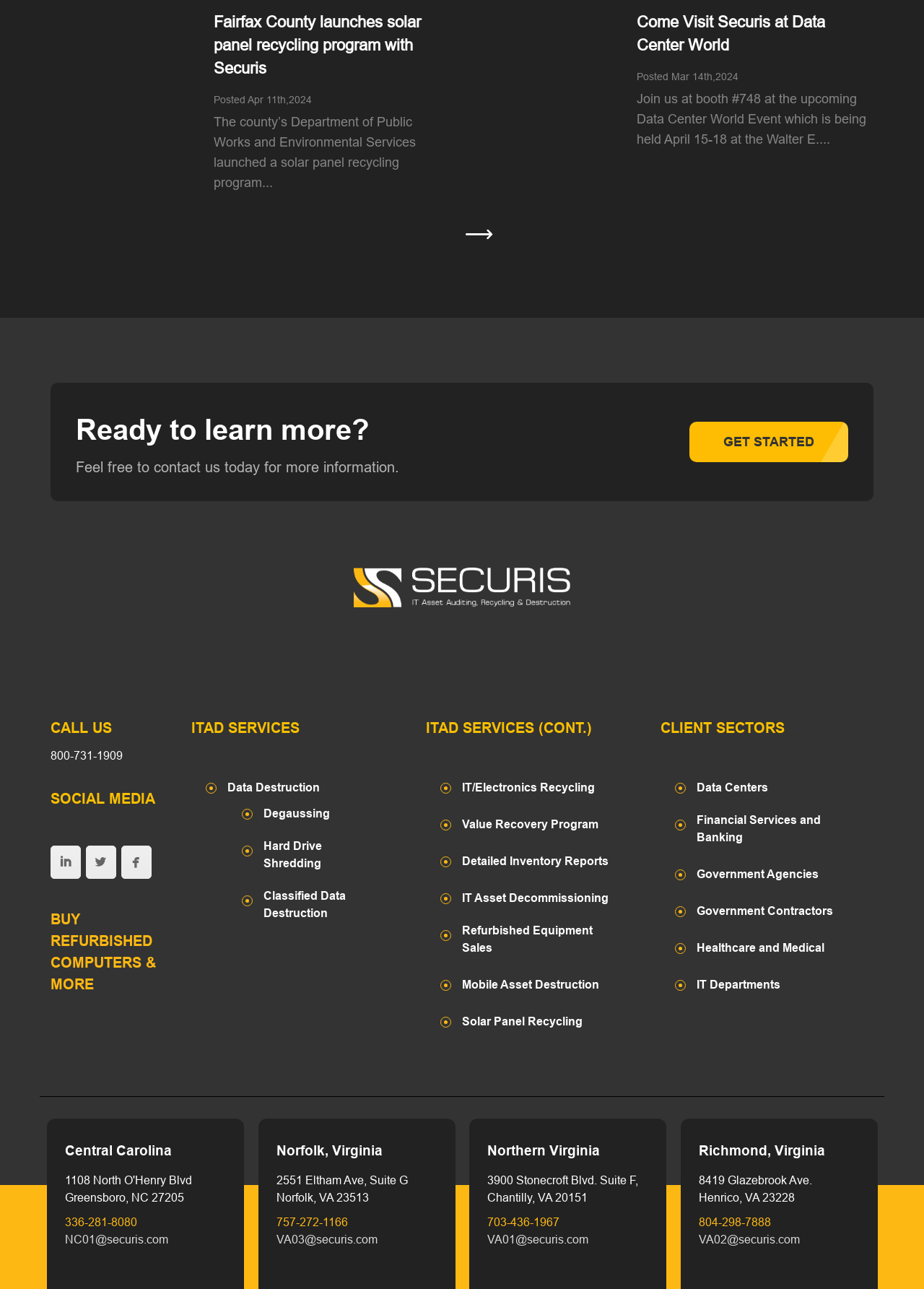Using the elements shown in the image, answer the question comprehensively: What is the event mentioned in the second news article?

The event mentioned in the second news article is 'Data Center World', which can be found in the second figure element on the webpage, with a heading 'Come Visit Securis at Data Center World'.